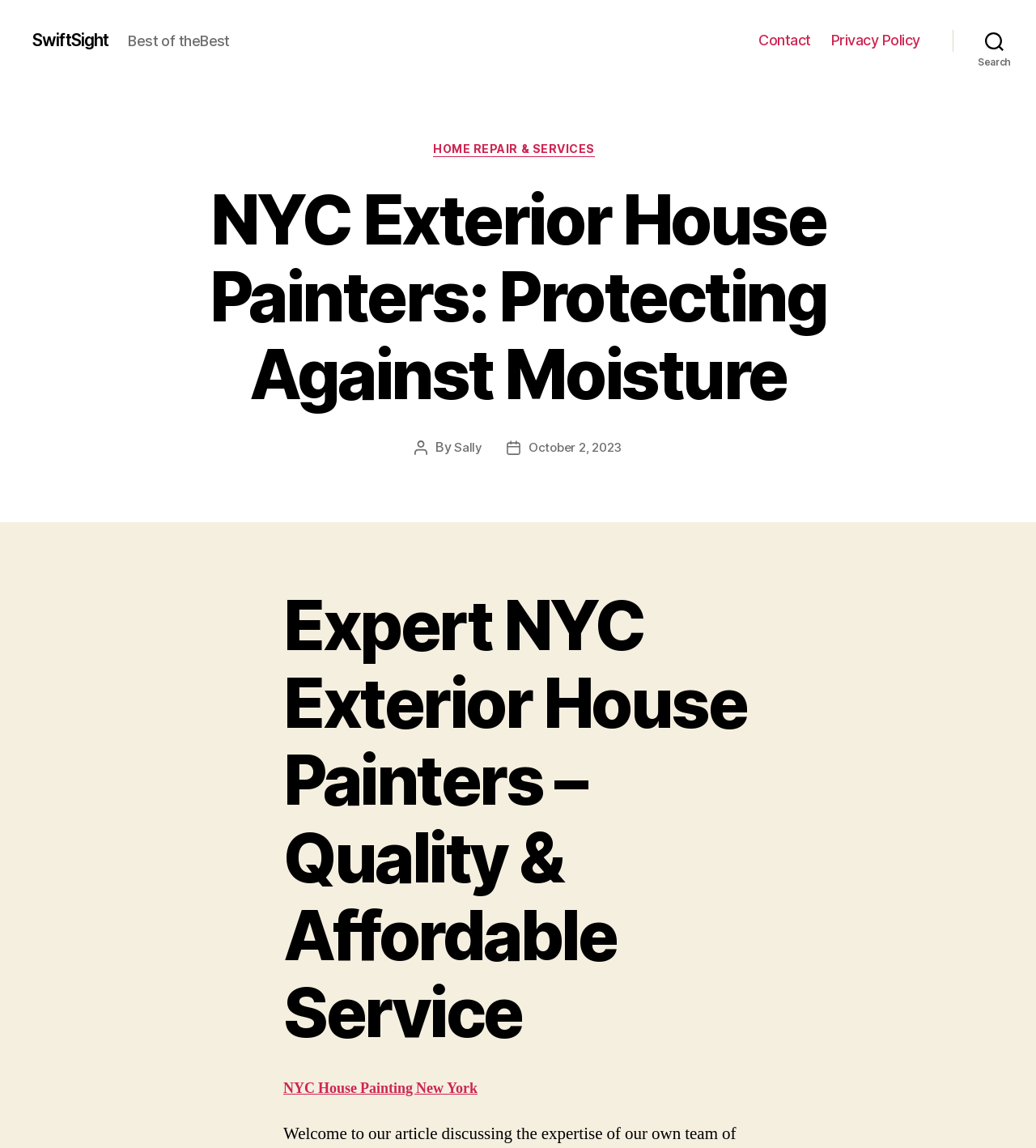Identify the bounding box coordinates for the UI element mentioned here: "NYC House Painting New York". Provide the coordinates as four float values between 0 and 1, i.e., [left, top, right, bottom].

[0.273, 0.942, 0.493, 0.961]